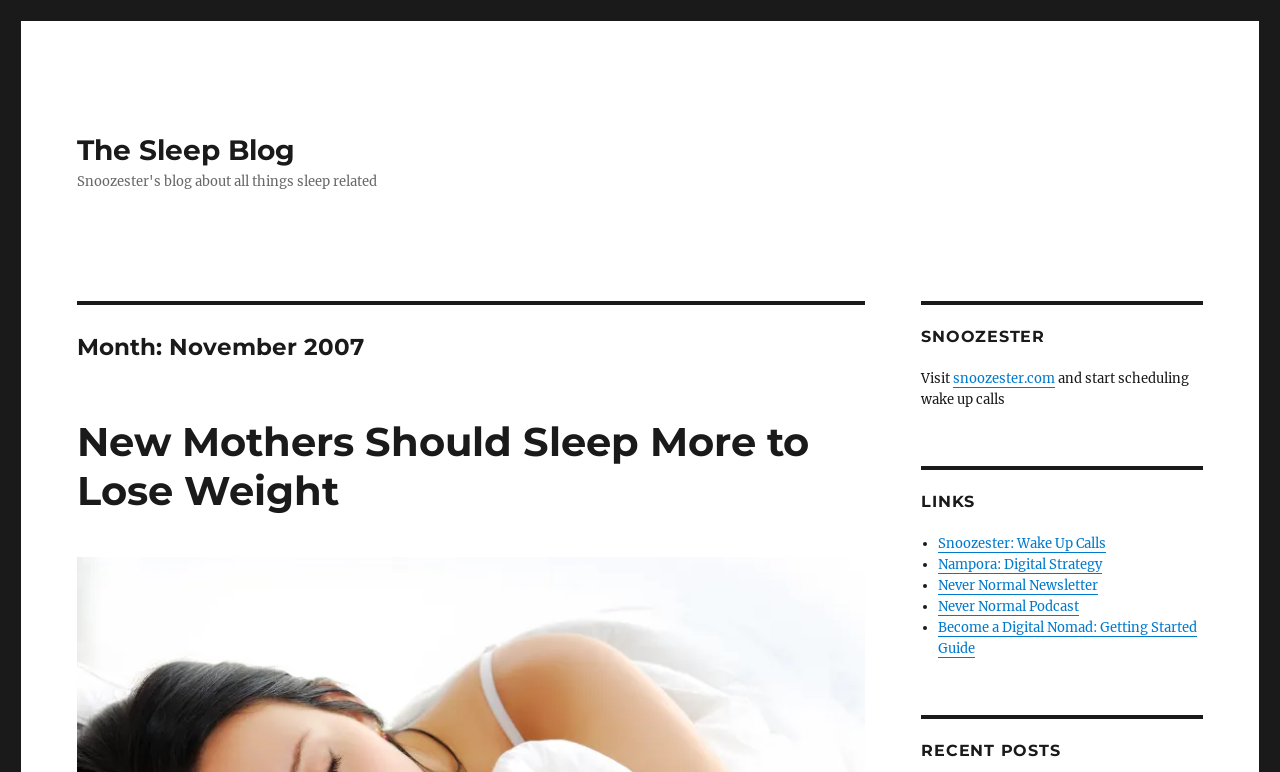Identify the webpage's primary heading and generate its text.

Month: November 2007